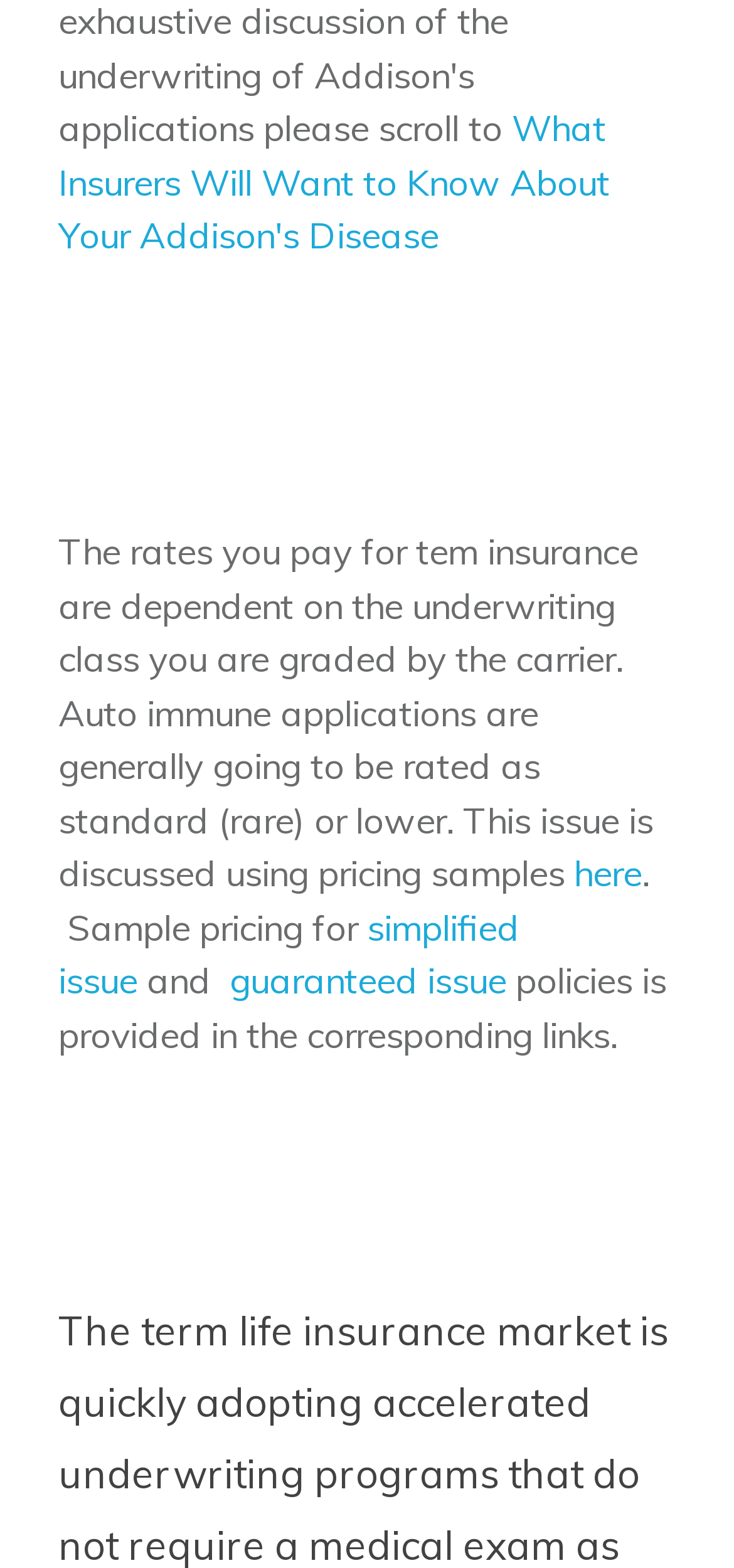Provide a one-word or short-phrase answer to the question:
How are auto immune applications rated?

Standard or lower